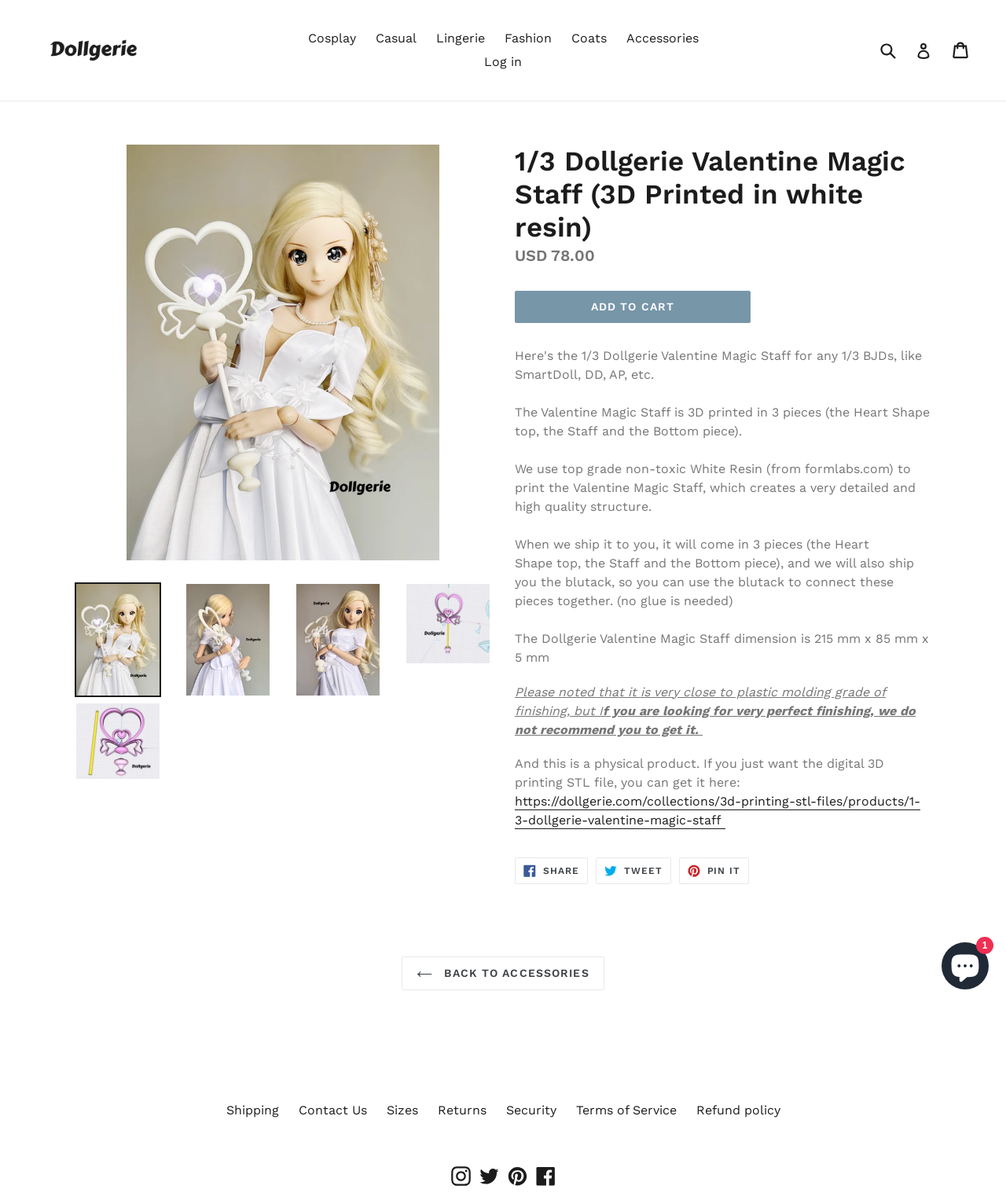Please specify the bounding box coordinates of the clickable section necessary to execute the following command: "Search for a product".

[0.871, 0.028, 0.914, 0.055]